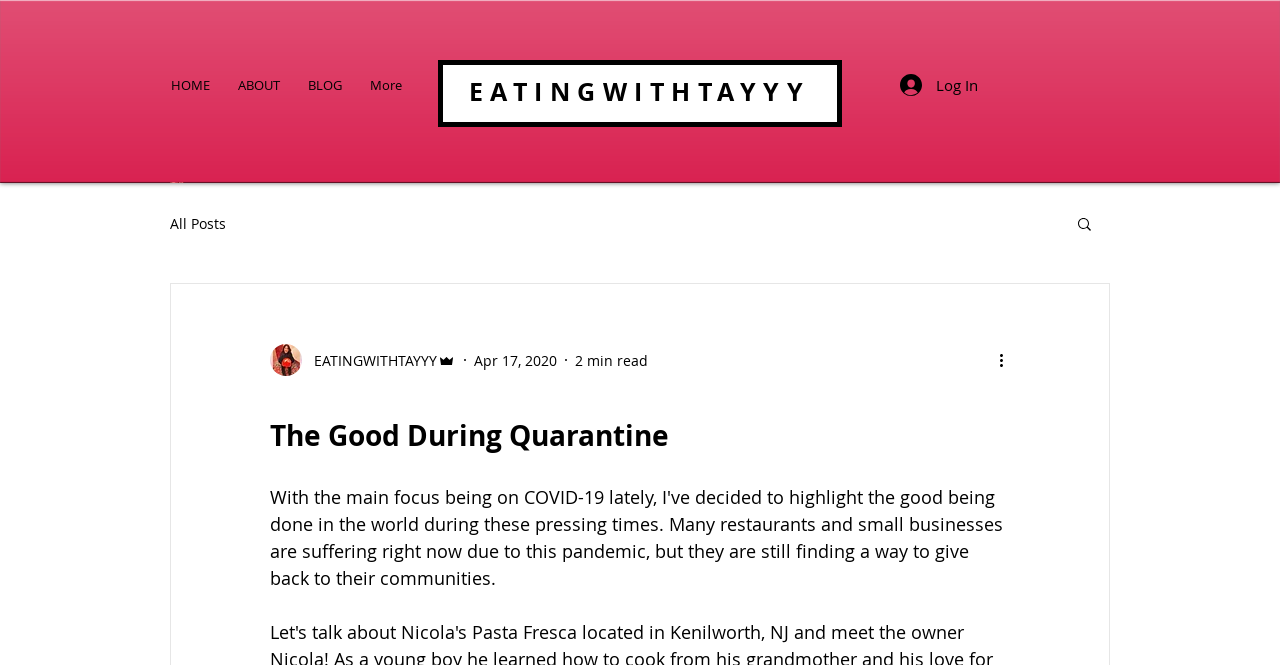Using the format (top-left x, top-left y, bottom-right x, bottom-right y), provide the bounding box coordinates for the described UI element. All values should be floating point numbers between 0 and 1: aria-label="More actions"

[0.778, 0.523, 0.797, 0.559]